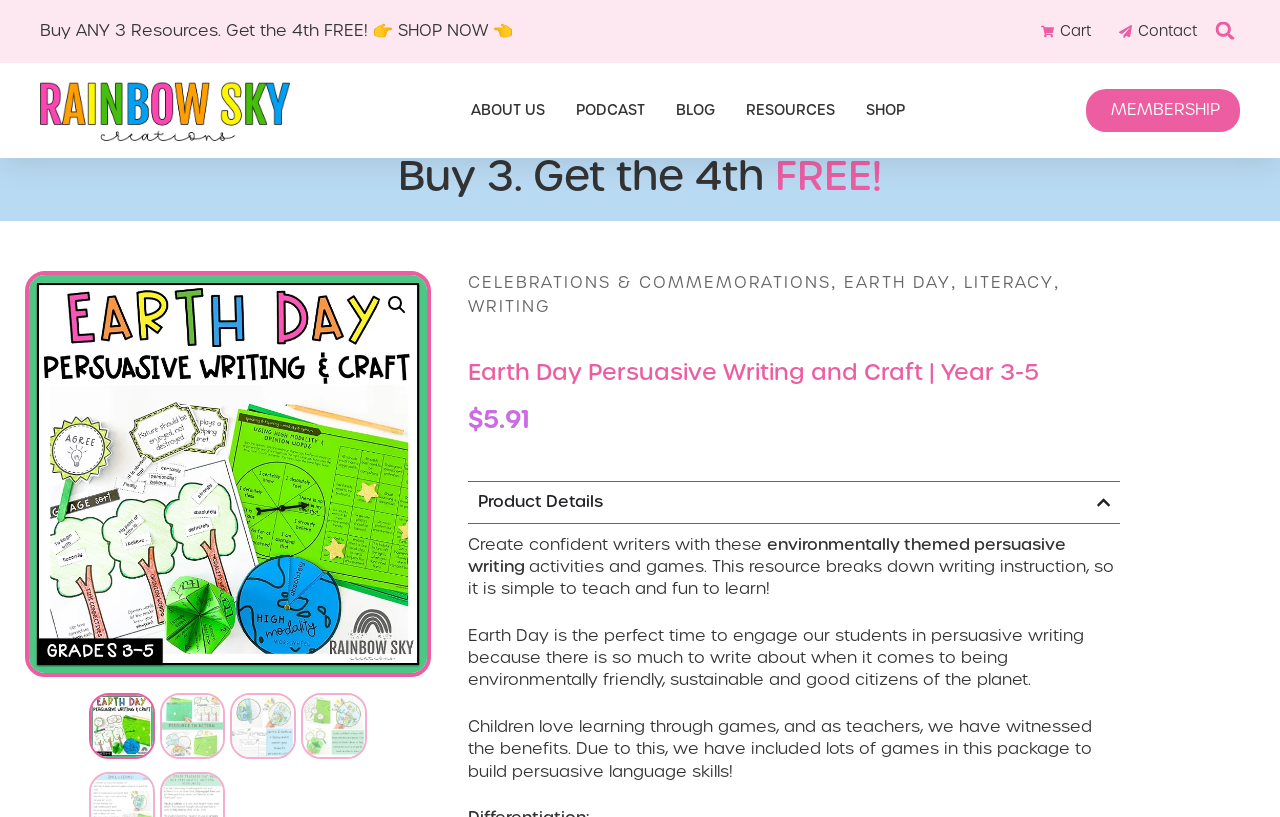What is the category of the resource?
Refer to the image and provide a one-word or short phrase answer.

EARTH DAY